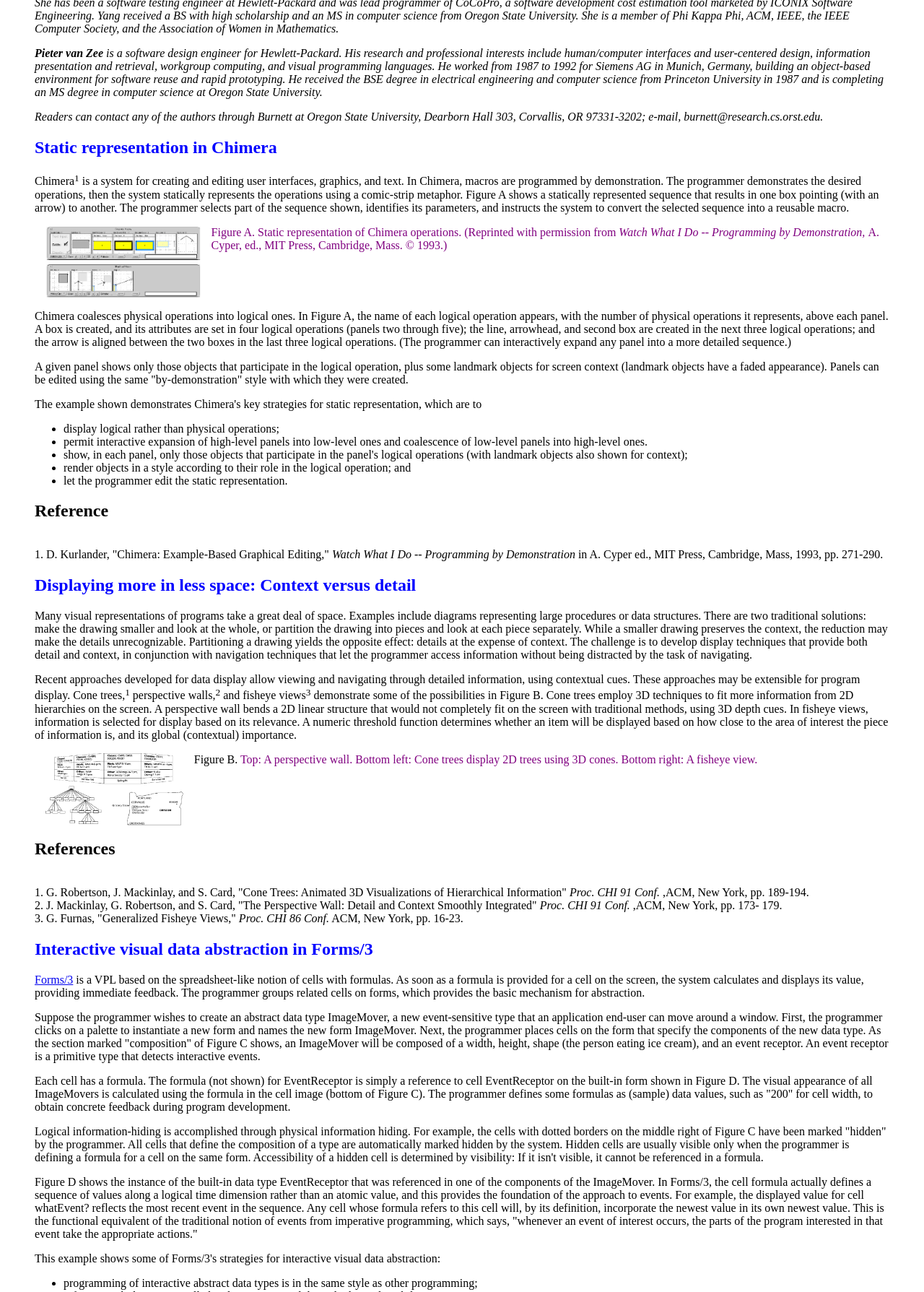Can you find the bounding box coordinates of the area I should click to execute the following instruction: "check Figure B"?

[0.049, 0.583, 0.198, 0.639]